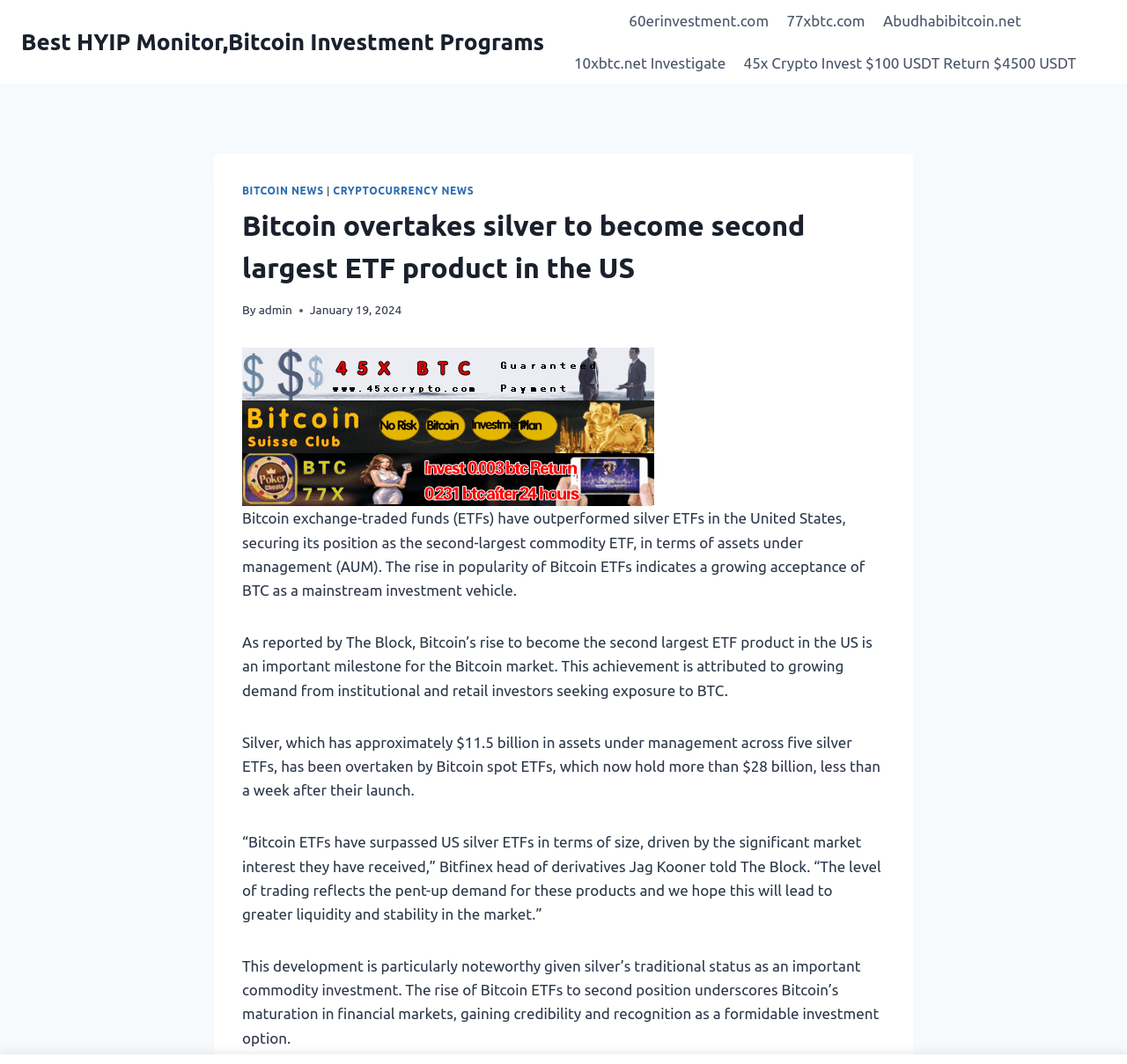Find and extract the text of the primary heading on the webpage.

Bitcoin overtakes silver to become second largest ETF product in the US